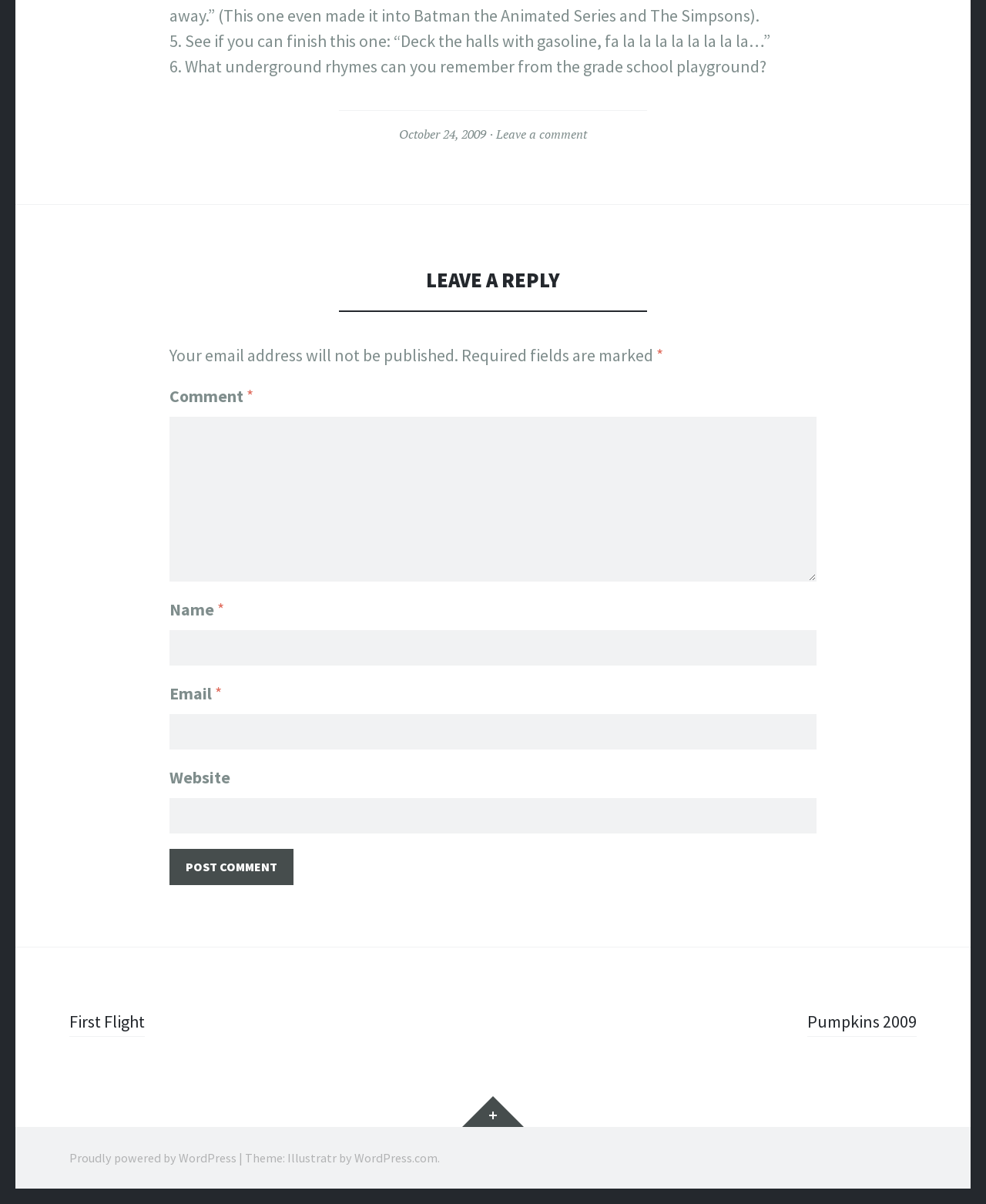Identify the bounding box for the UI element described as: "parent_node: Name * name="author"". Ensure the coordinates are four float numbers between 0 and 1, formatted as [left, top, right, bottom].

[0.172, 0.524, 0.828, 0.553]